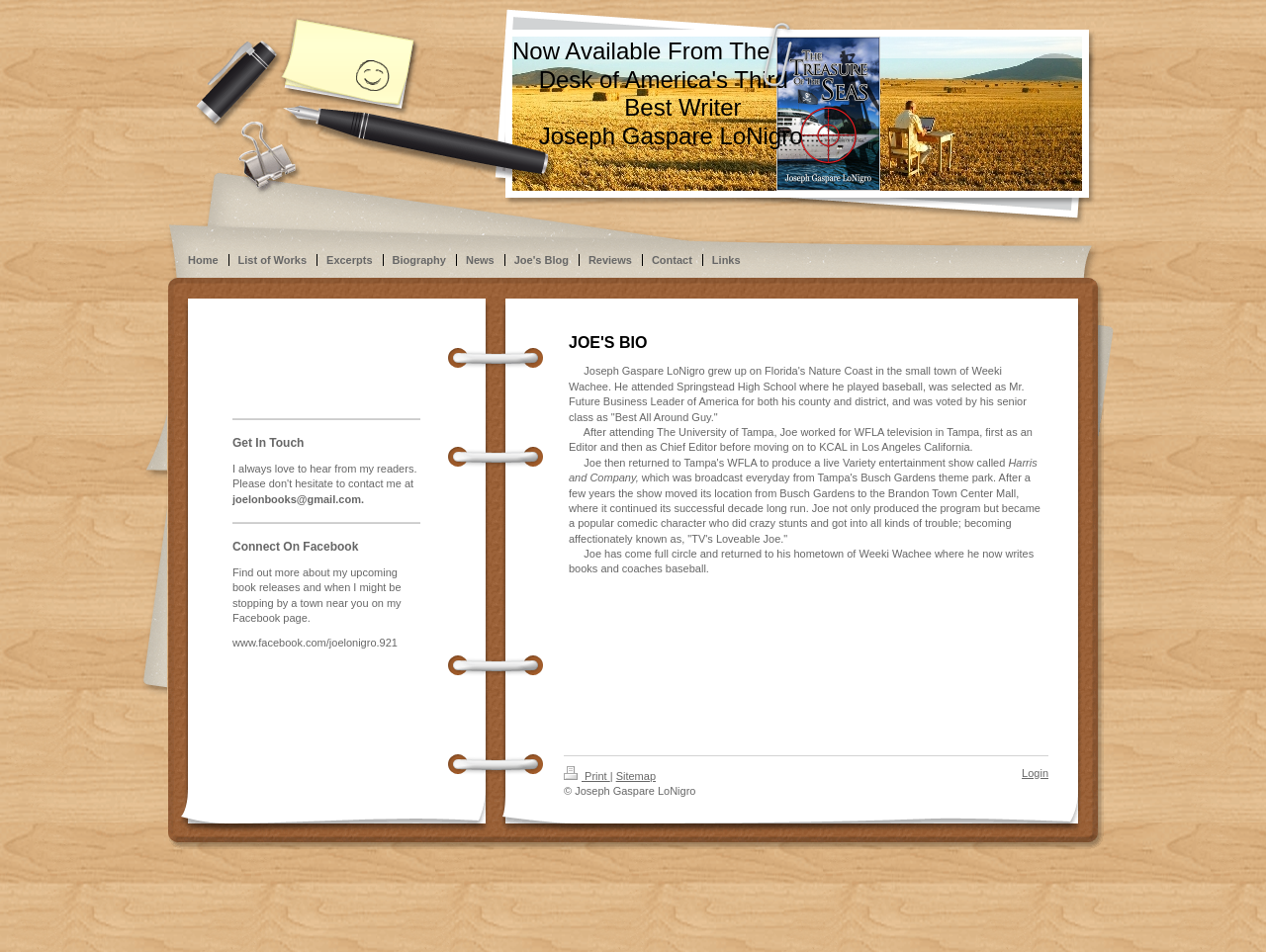Highlight the bounding box coordinates of the element you need to click to perform the following instruction: "Click on the 'Home' link."

[0.141, 0.264, 0.18, 0.281]